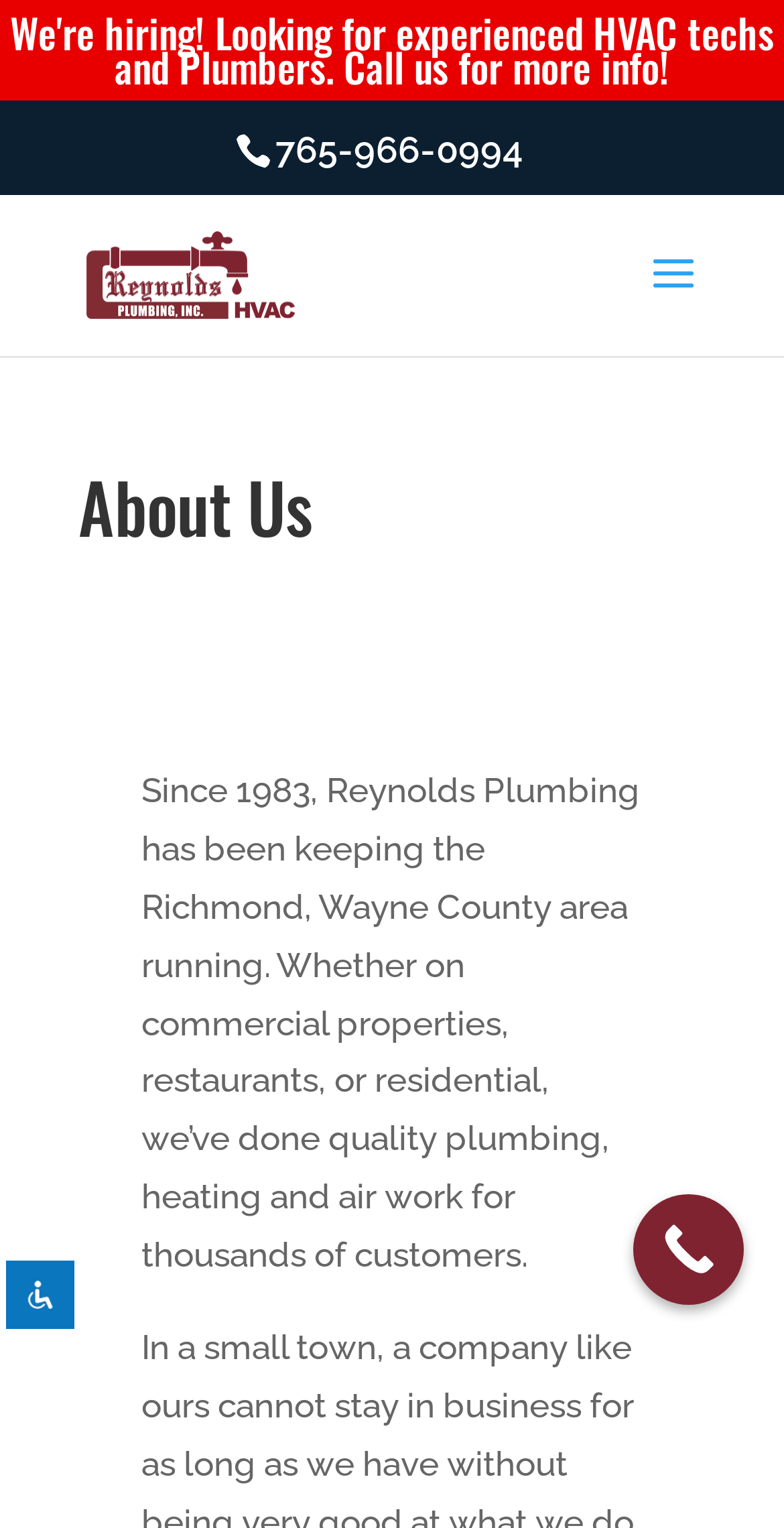What area does Reynolds Plumbing serve?
Refer to the image and provide a detailed answer to the question.

I found this information in the StaticText element that describes the company's services, which mentions 'keeping the Richmond, Wayne County area running'.